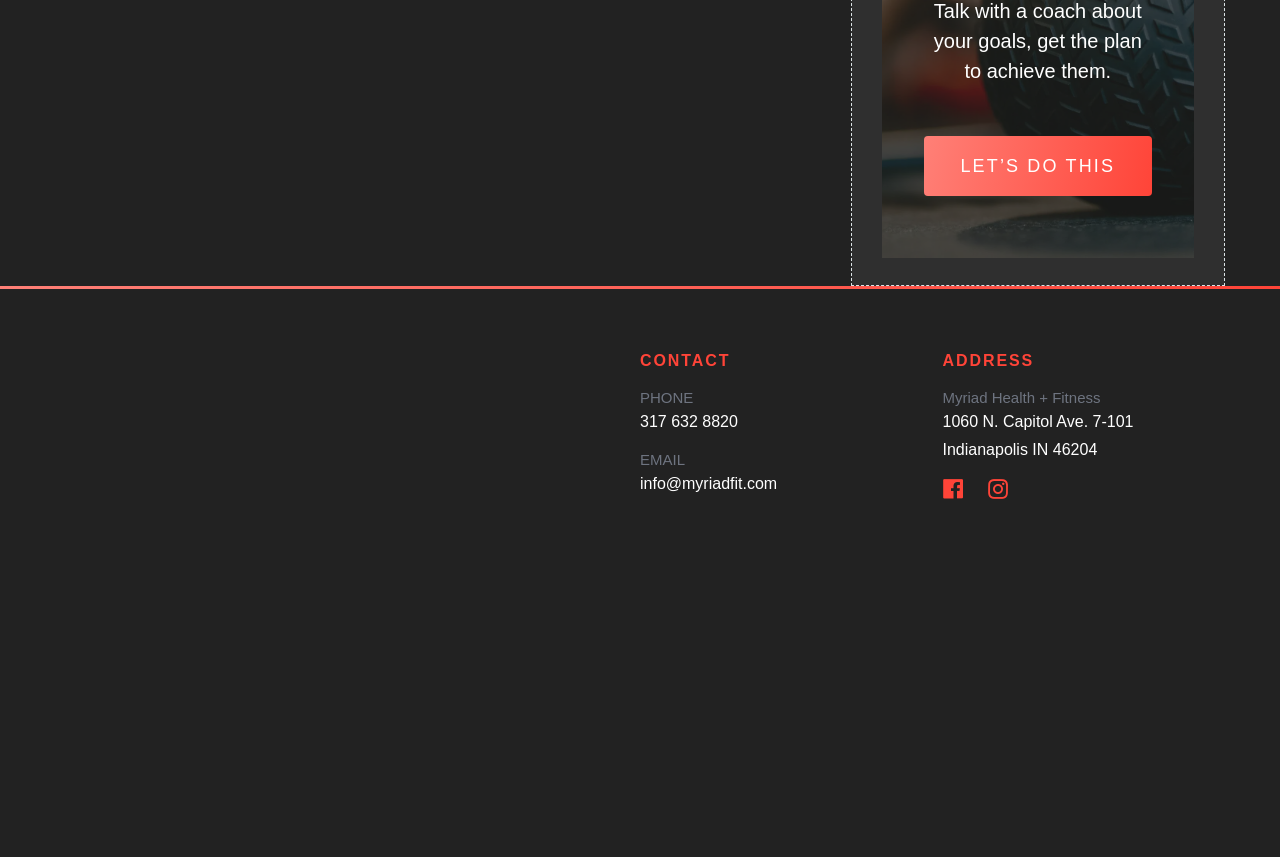Given the description: "317 632 8820", determine the bounding box coordinates of the UI element. The coordinates should be formatted as four float numbers between 0 and 1, [left, top, right, bottom].

[0.5, 0.482, 0.576, 0.501]